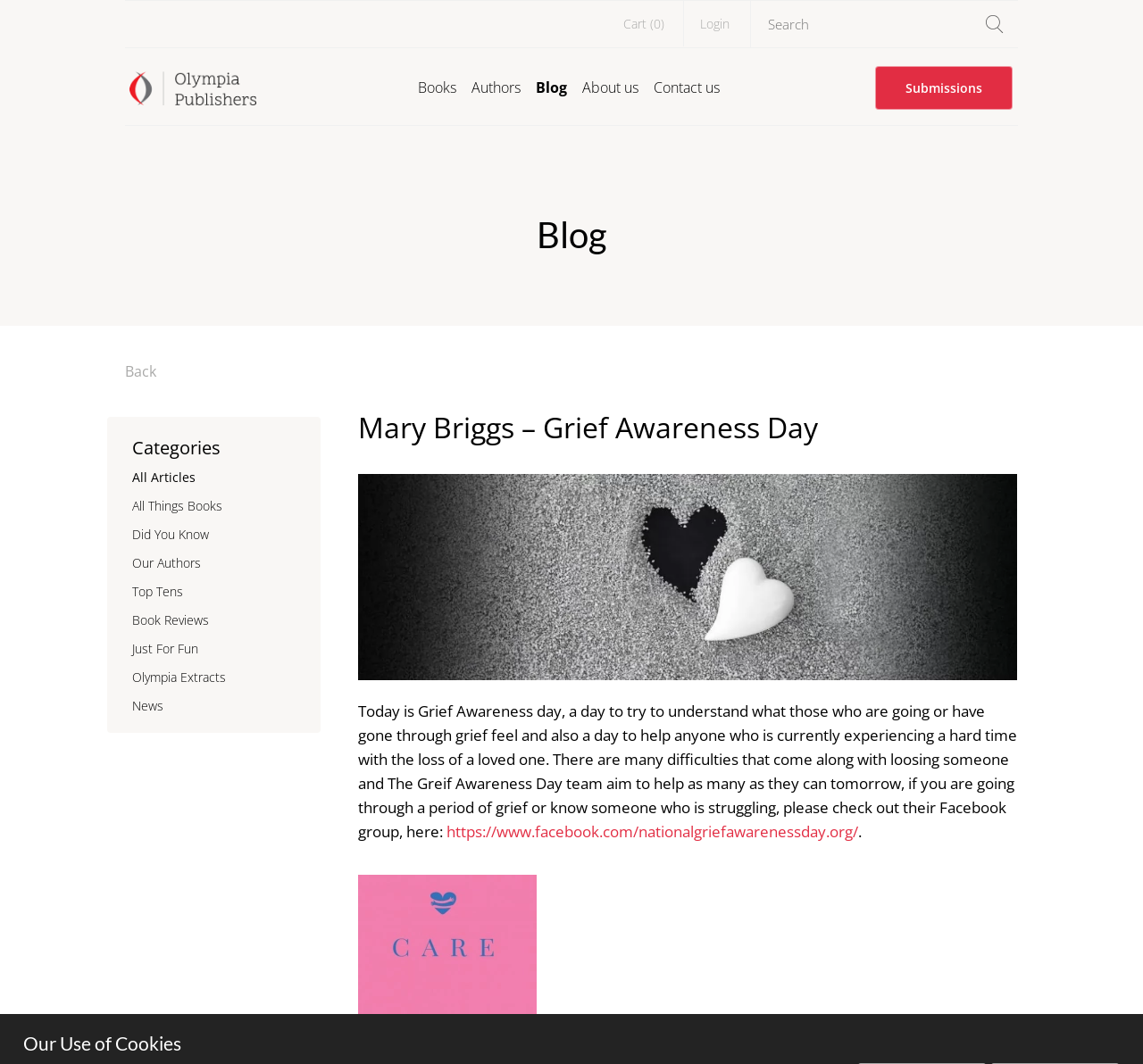Respond to the following query with just one word or a short phrase: 
What is the text of the first link on the top right?

Cart (0)